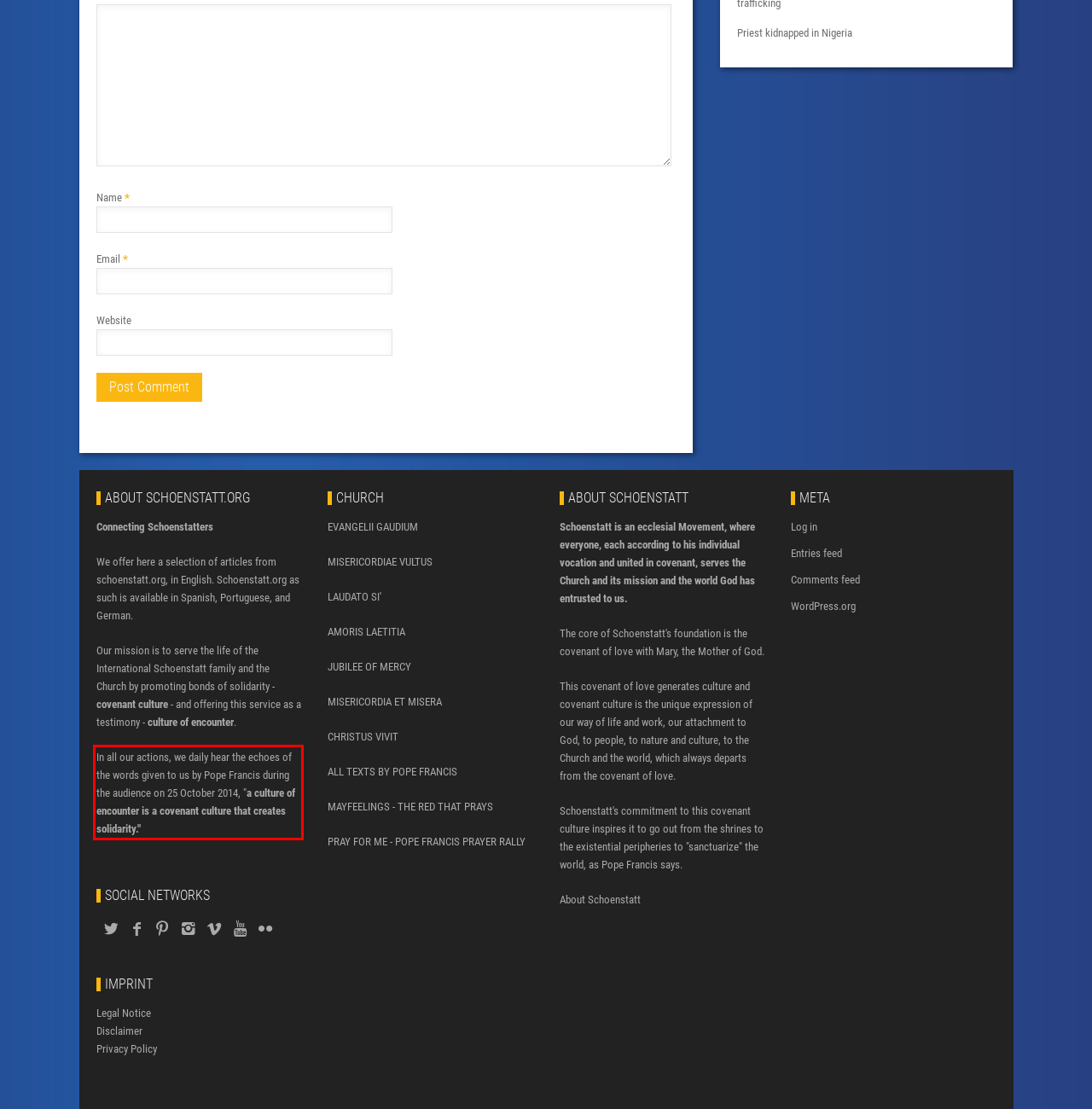Look at the provided screenshot of the webpage and perform OCR on the text within the red bounding box.

In all our actions, we daily hear the echoes of the words given to us by Pope Francis during the audience on 25 October 2014, "a culture of encounter is a covenant culture that creates solidarity."